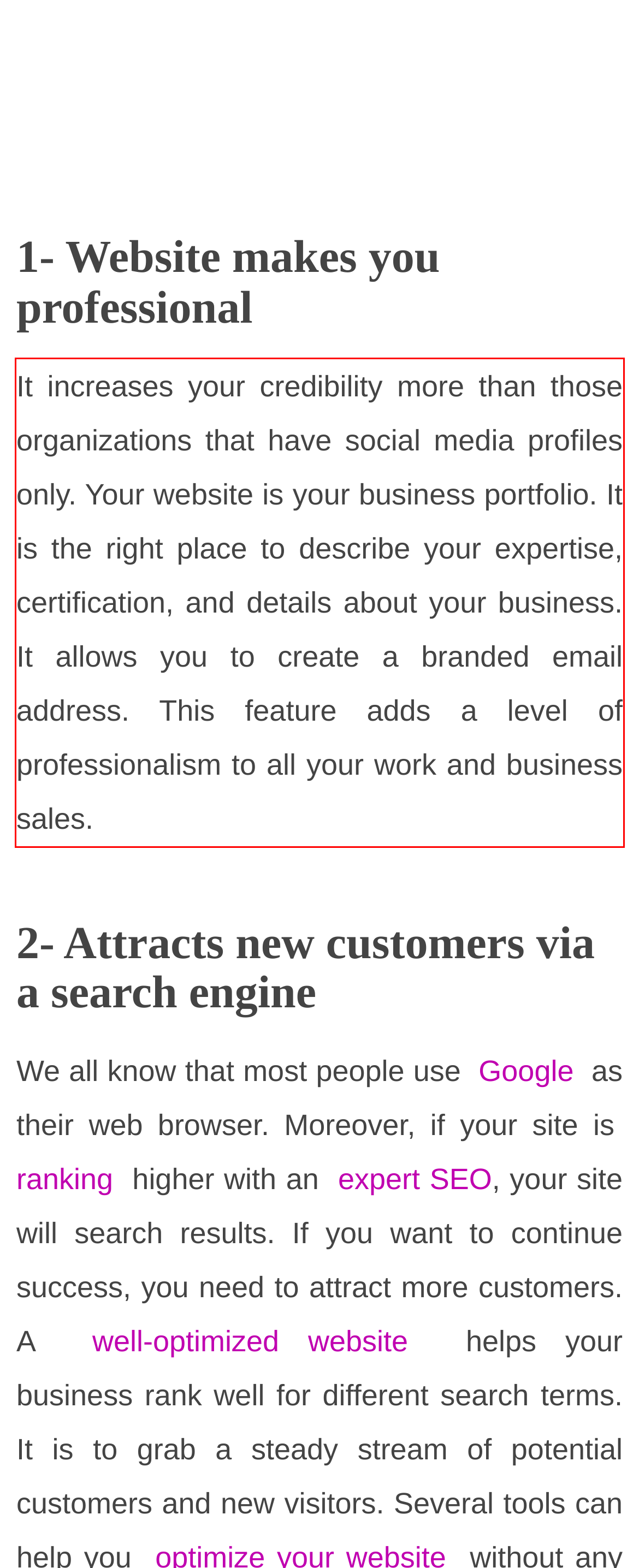Please identify and extract the text content from the UI element encased in a red bounding box on the provided webpage screenshot.

It increases your credibility more than those organizations that have social media profiles only. Your website is your business portfolio. It is the right place to describe your expertise, certification, and details about your business. It allows you to create a branded email address. This feature adds a level of professionalism to all your work and business sales.